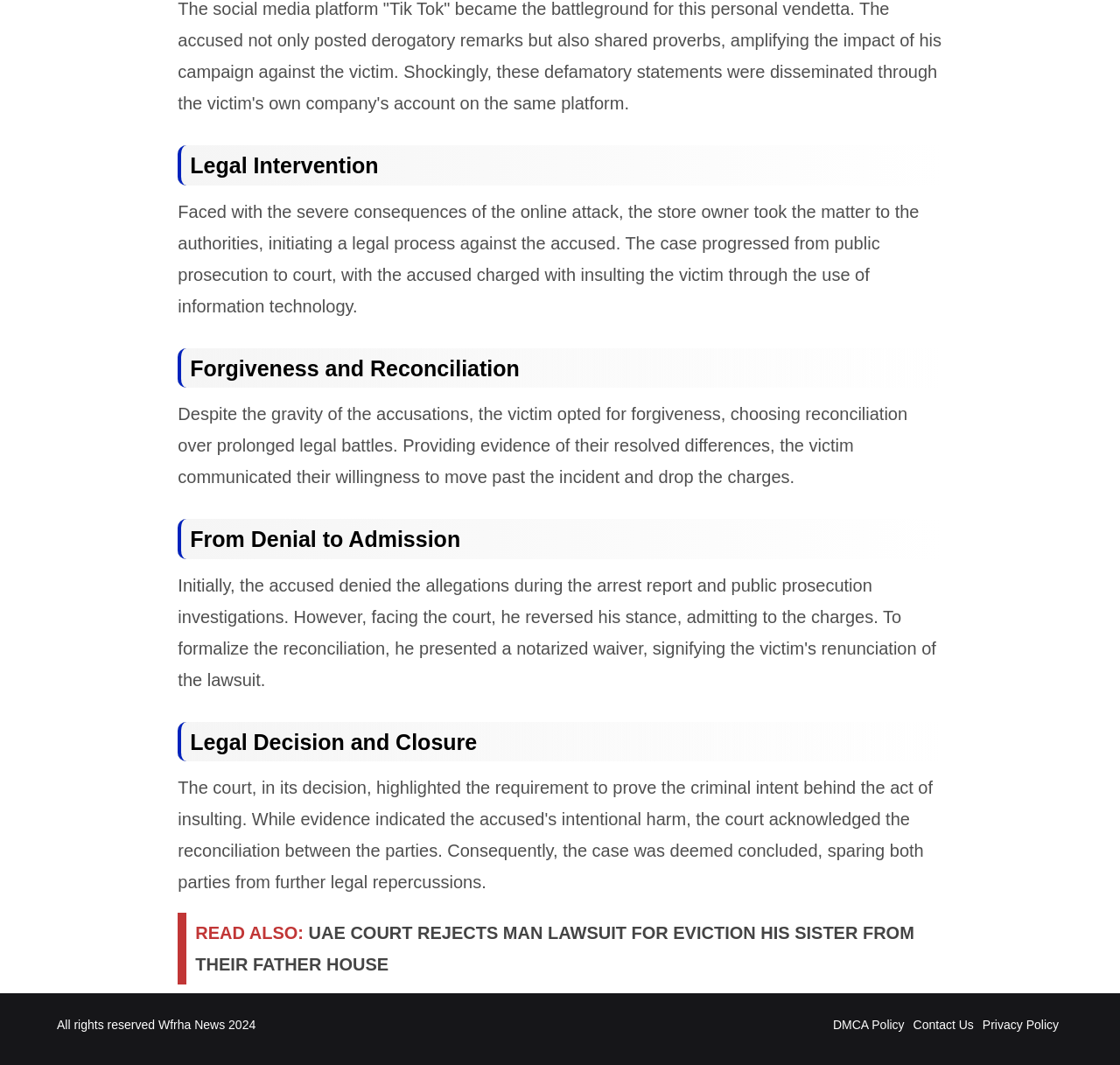Using the information in the image, give a detailed answer to the following question: What are the three links at the bottom of the webpage?

The three links at the bottom of the webpage are 'DMCA Policy', 'Contact Us', and 'Privacy Policy'. These links likely provide information on the website's policies and how to get in touch with the organization.